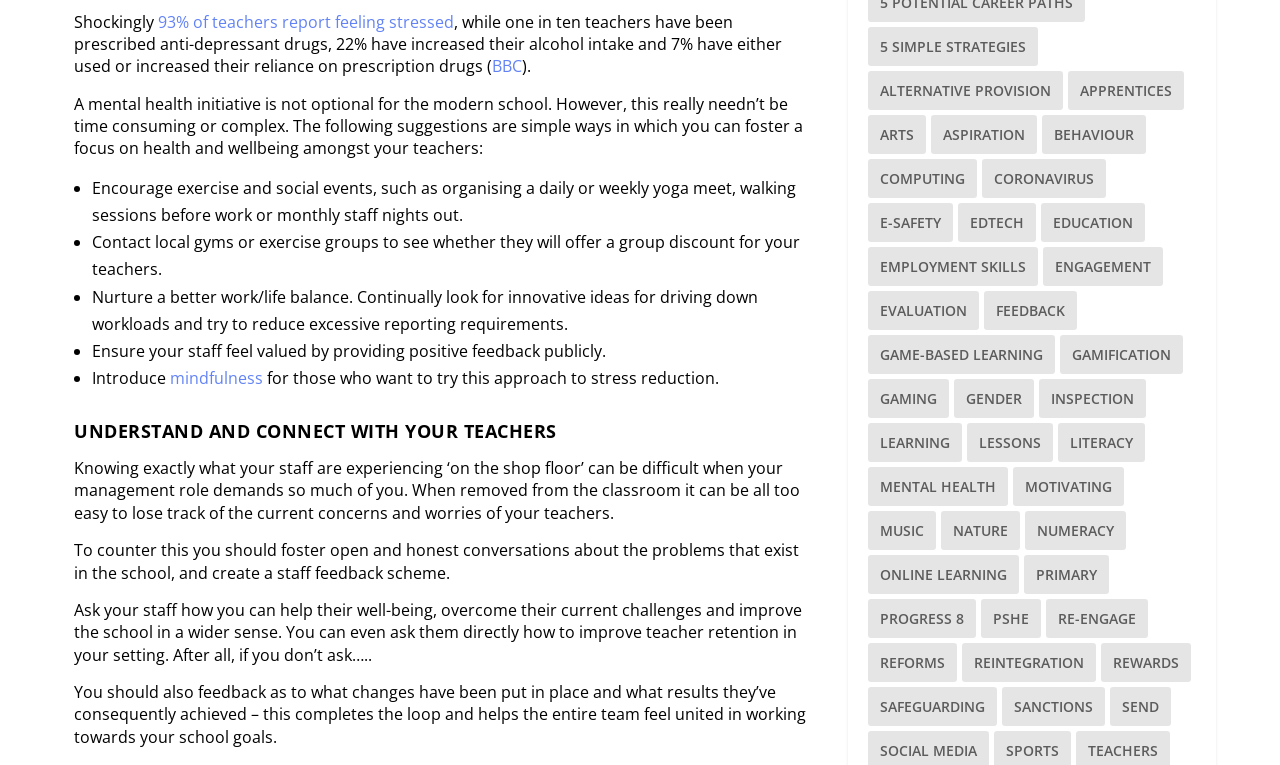Find the bounding box coordinates of the clickable region needed to perform the following instruction: "Explore 'Mental Health'". The coordinates should be provided as four float numbers between 0 and 1, i.e., [left, top, right, bottom].

[0.678, 0.623, 0.787, 0.674]